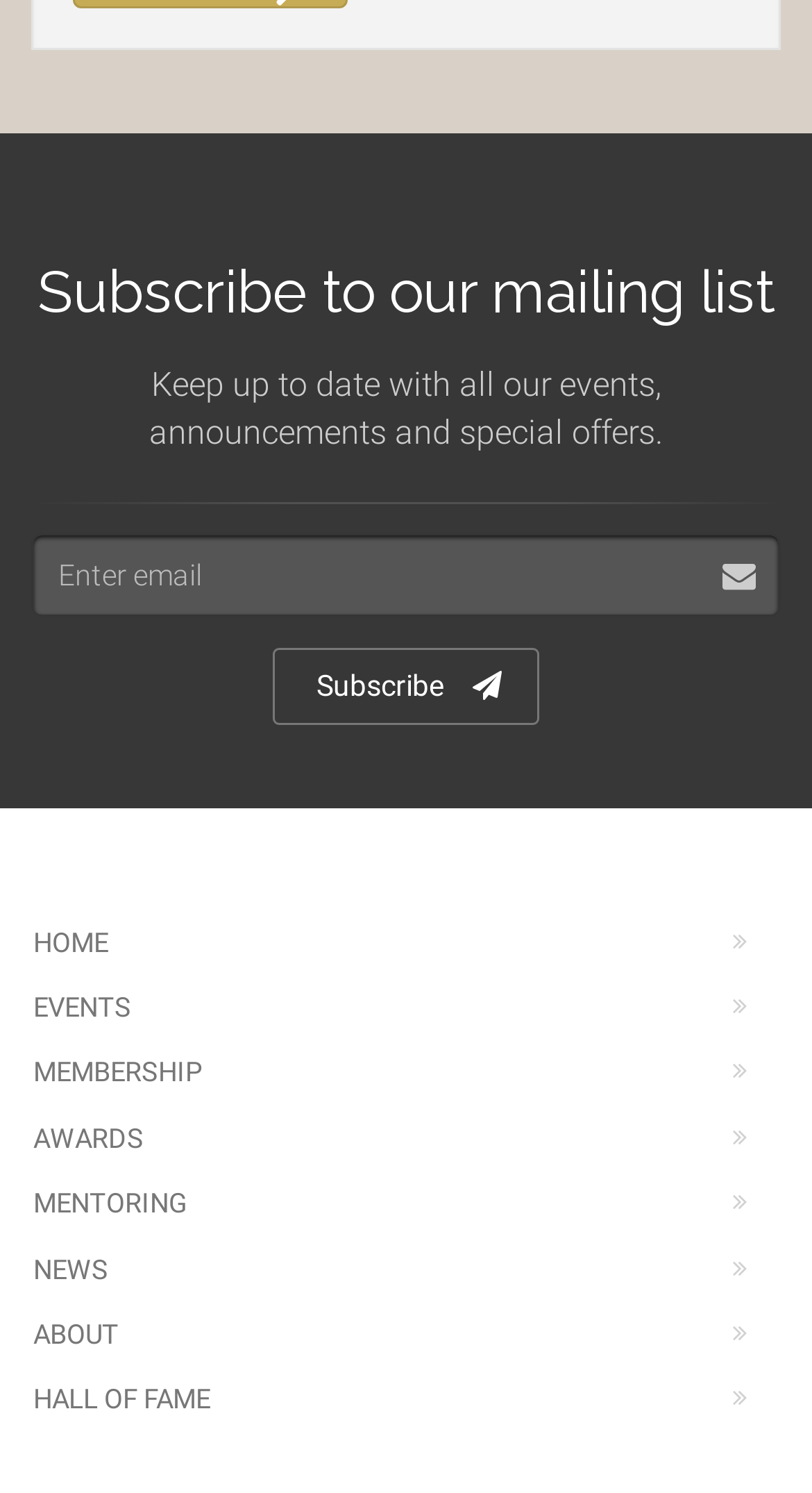Based on the element description: "News", identify the bounding box coordinates for this UI element. The coordinates must be four float numbers between 0 and 1, listed as [left, top, right, bottom].

[0.038, 0.83, 0.962, 0.871]